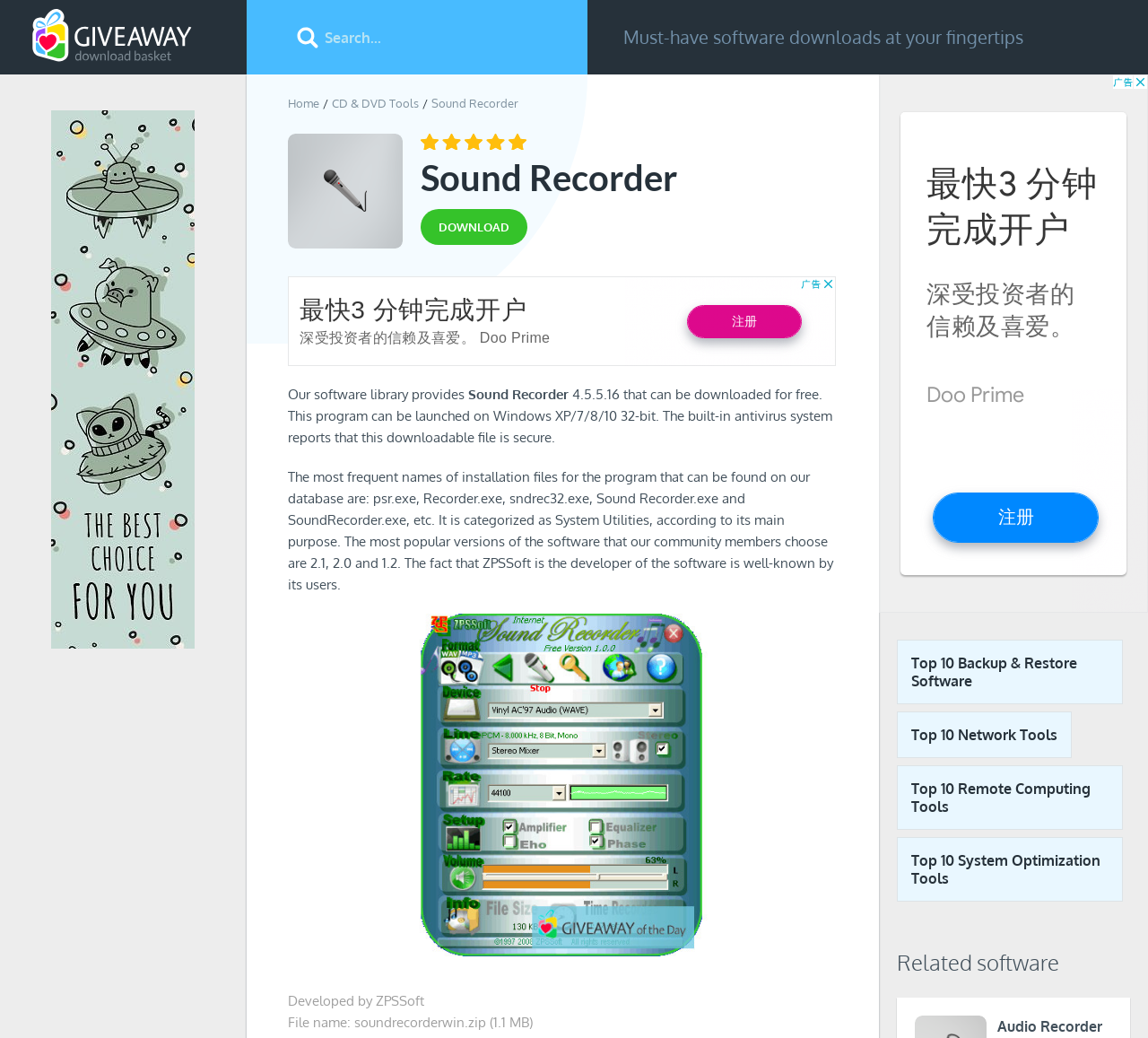Please provide a brief answer to the question using only one word or phrase: 
What is the version of Sound Recorder that can be downloaded?

4.5.5.16